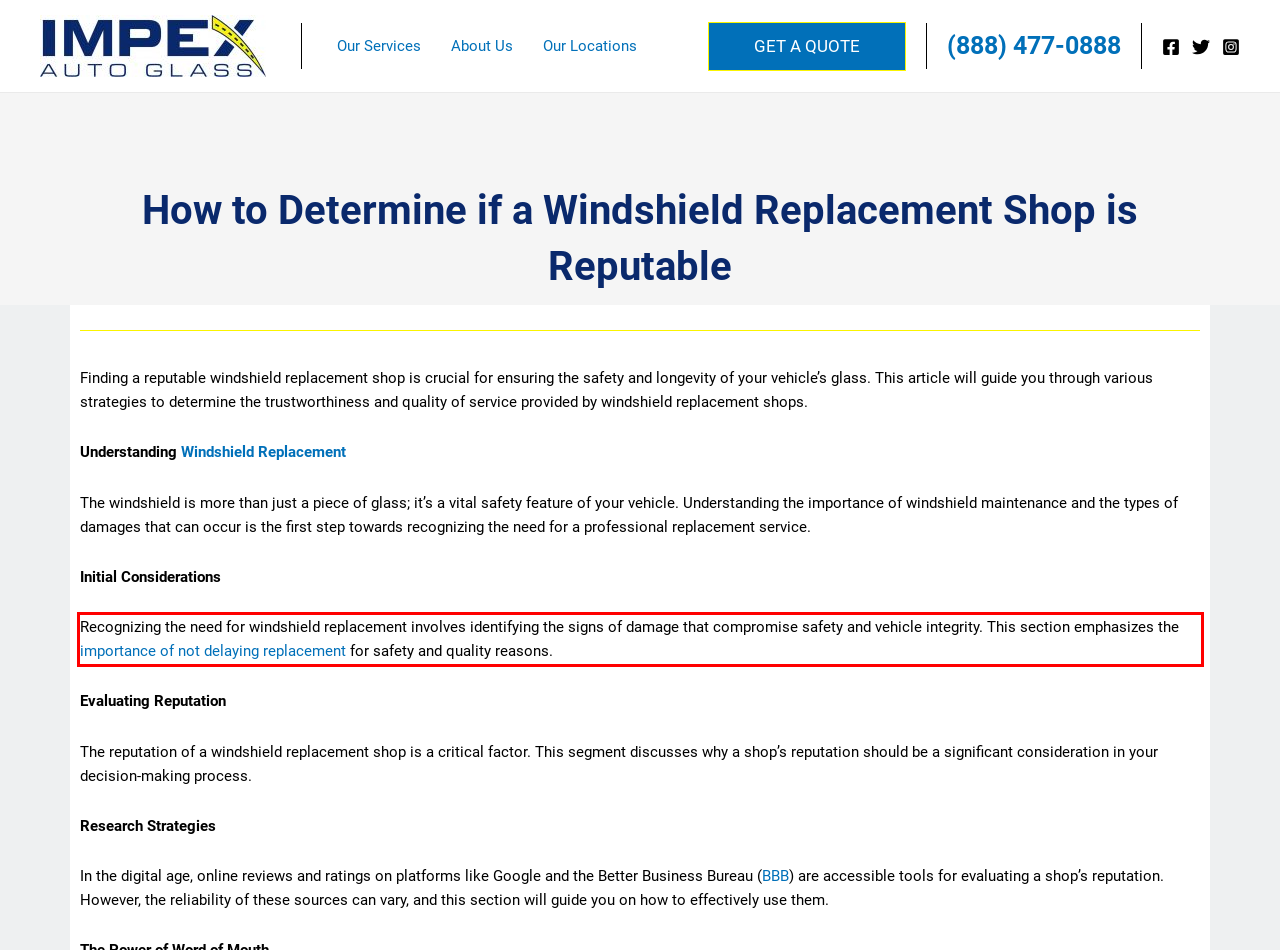Given a screenshot of a webpage containing a red bounding box, perform OCR on the text within this red bounding box and provide the text content.

Recognizing the need for windshield replacement involves identifying the signs of damage that compromise safety and vehicle integrity. This section emphasizes the importance of not delaying replacement for safety and quality reasons.